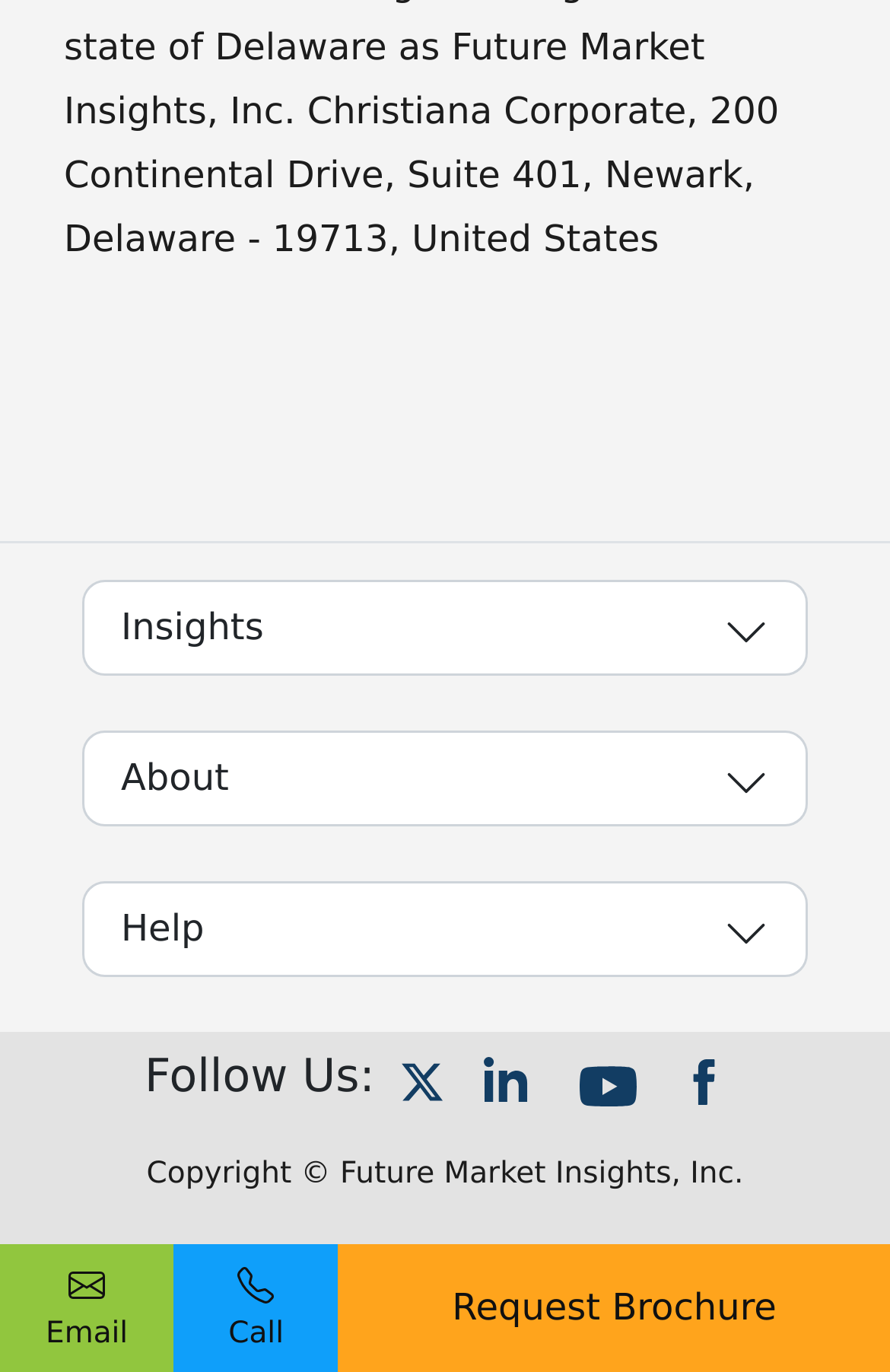Locate the bounding box coordinates of the clickable element to fulfill the following instruction: "Send an email". Provide the coordinates as four float numbers between 0 and 1 in the format [left, top, right, bottom].

[0.0, 0.906, 0.195, 1.0]